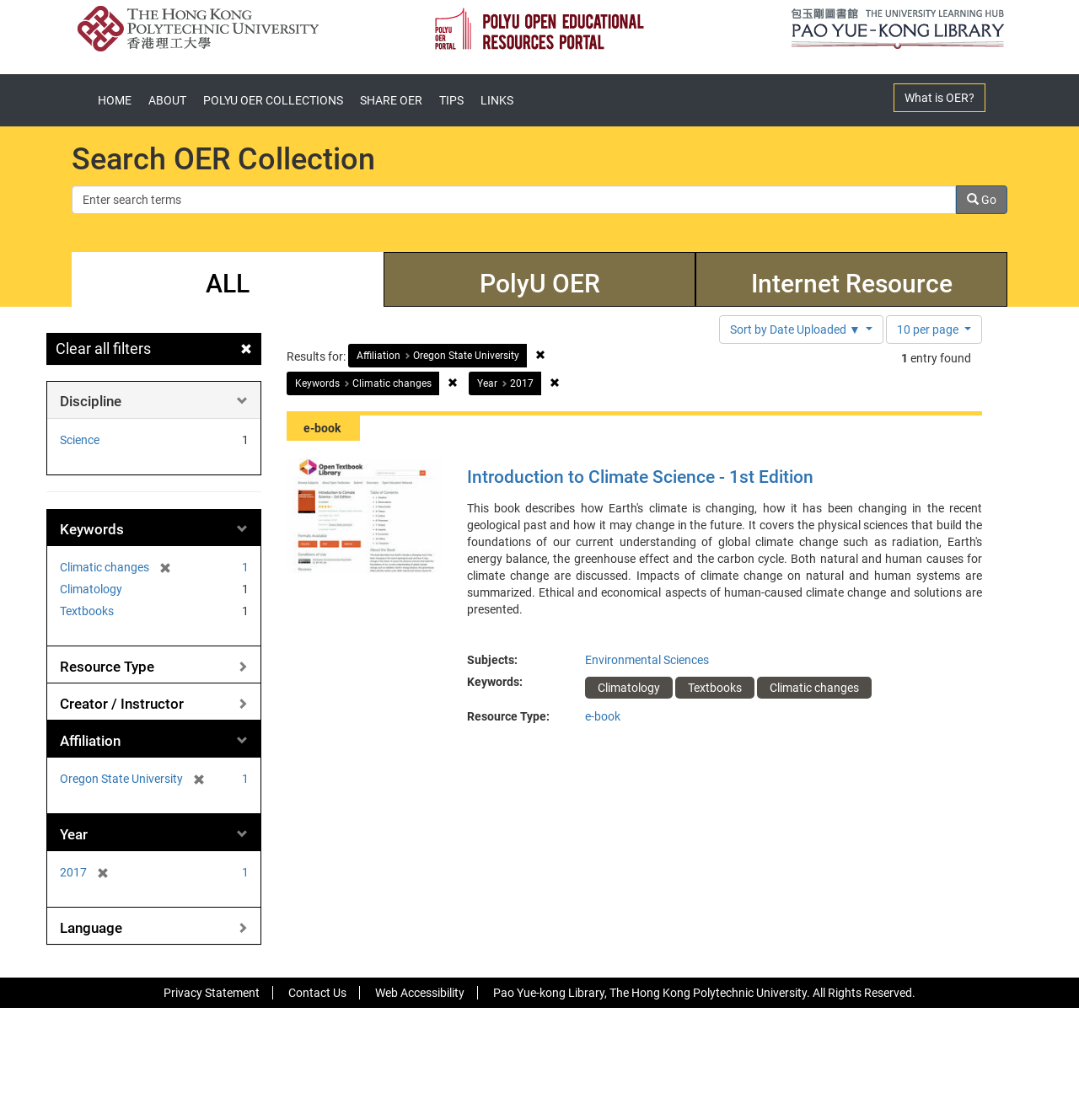How many links are there under the 'Discipline' heading?
Look at the screenshot and respond with one word or a short phrase.

1